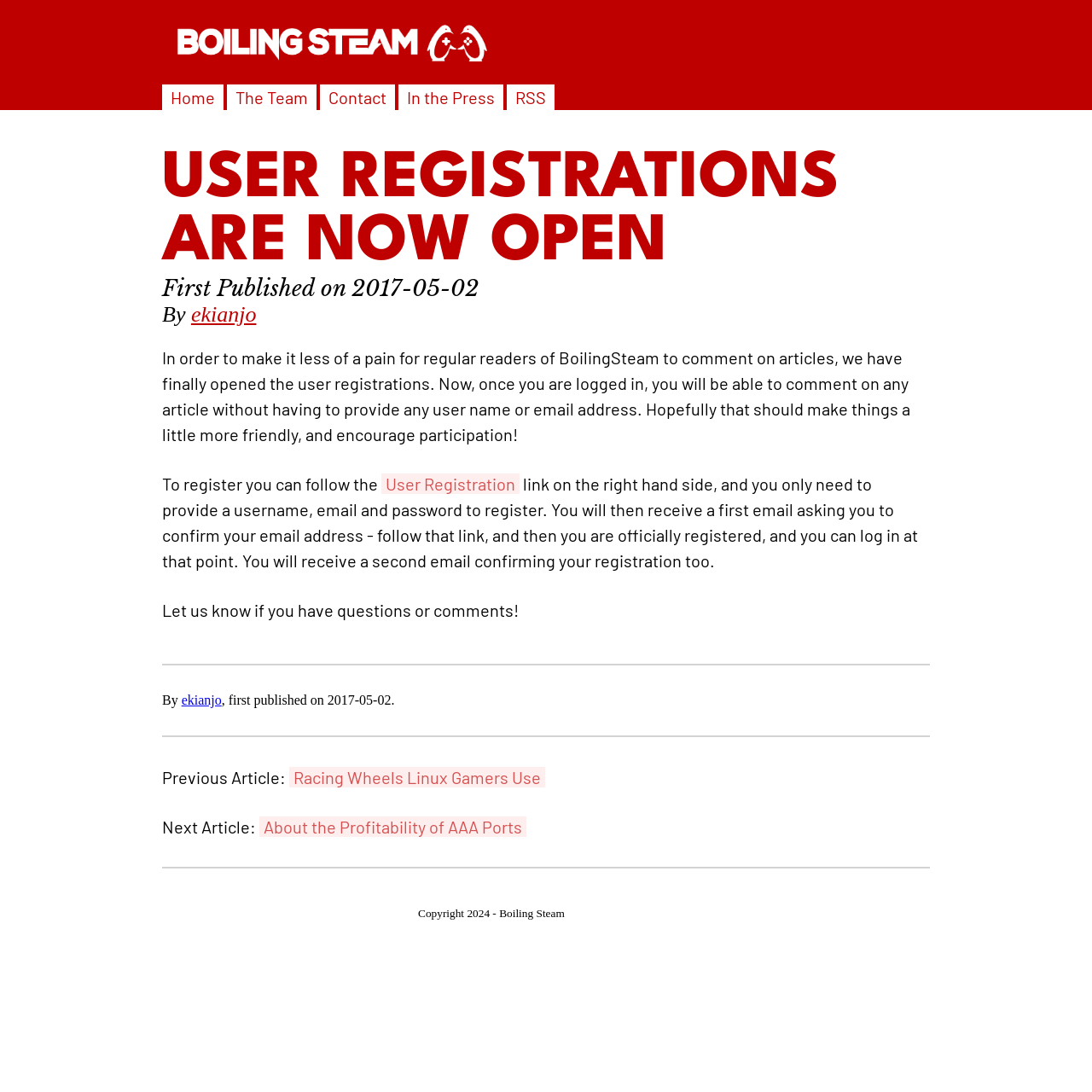What is the link on the right-hand side for?
Provide an in-depth answer to the question, covering all aspects.

The link on the right-hand side is for user registration, which allows users to register and log in to comment on articles without having to provide a username or email address every time.